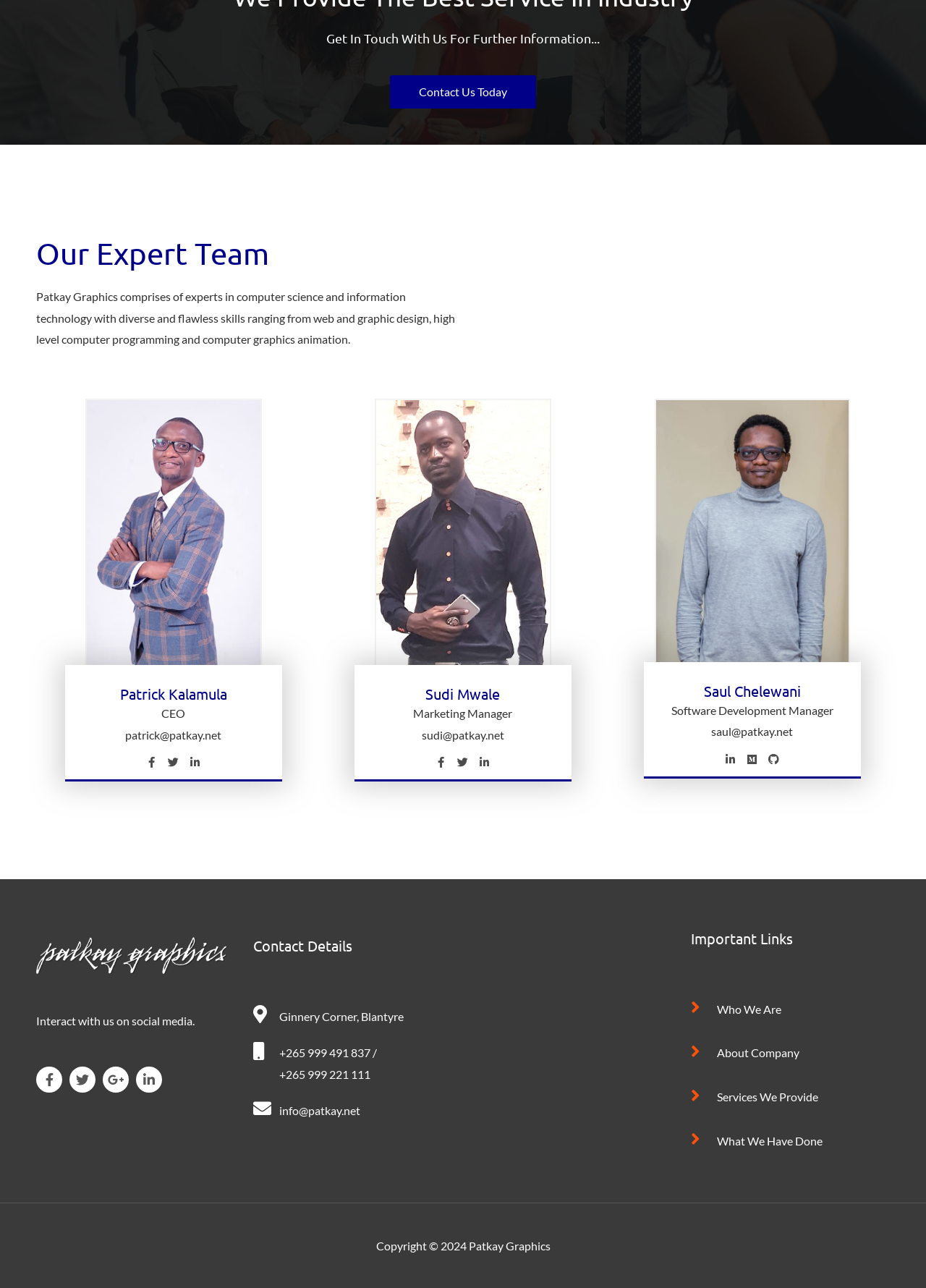Identify the bounding box for the element characterized by the following description: "Services We Provide".

[0.746, 0.843, 0.969, 0.86]